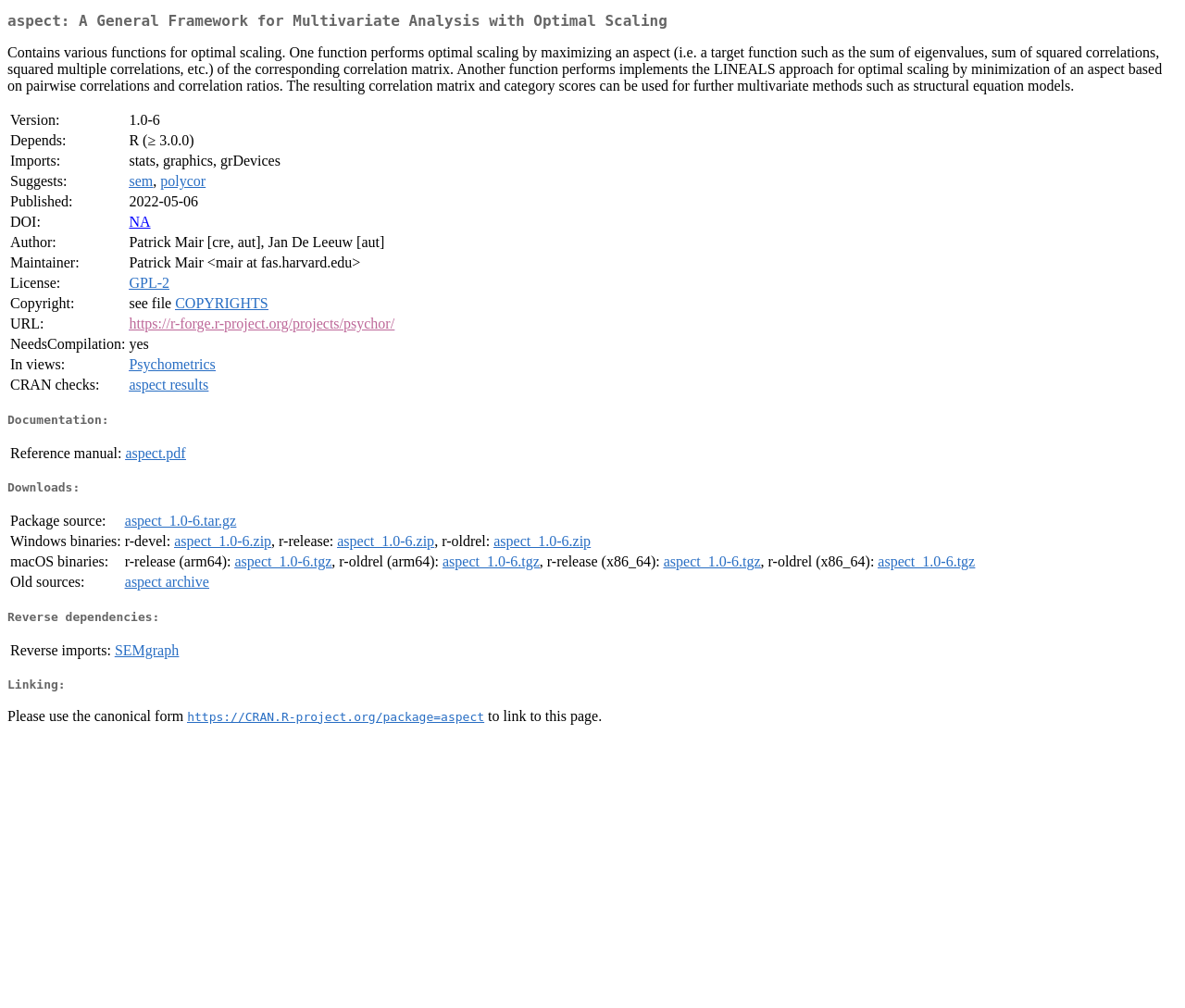Respond to the following question with a brief word or phrase:
What is the DOI of the package aspect?

NA